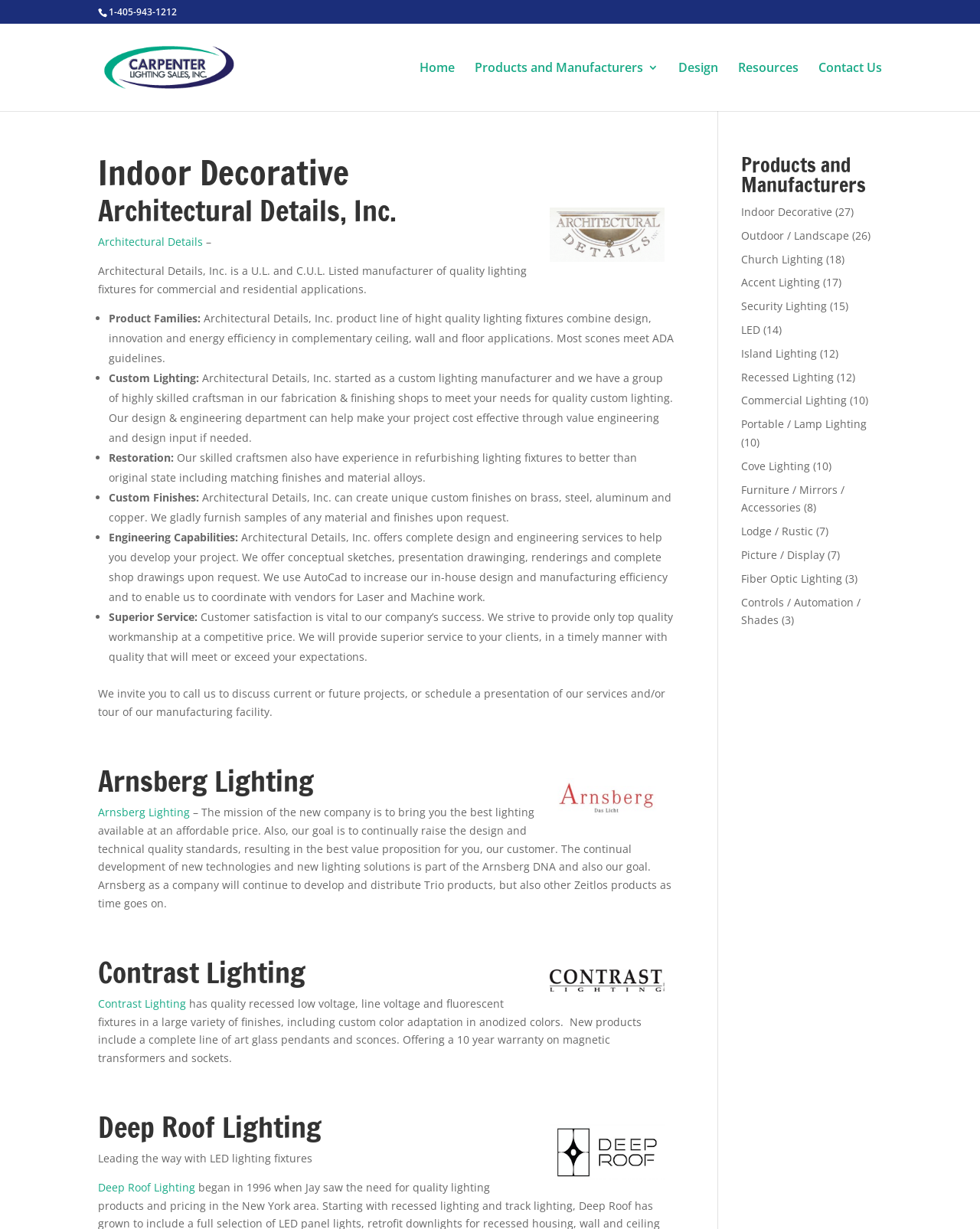Determine the bounding box coordinates of the clickable element necessary to fulfill the instruction: "Watch video". Provide the coordinates as four float numbers within the 0 to 1 range, i.e., [left, top, right, bottom].

None